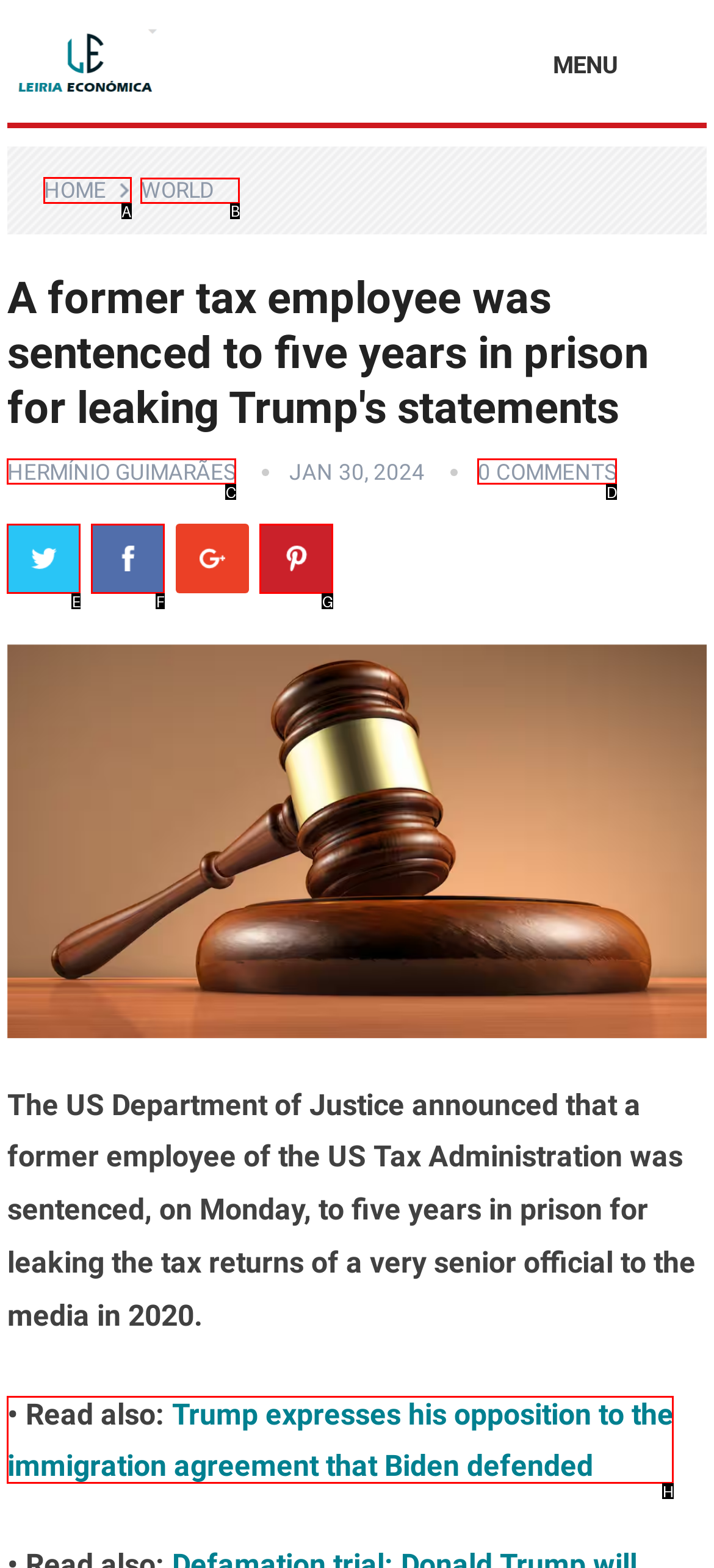Determine the HTML element to click for the instruction: Click on HOME.
Answer with the letter corresponding to the correct choice from the provided options.

A